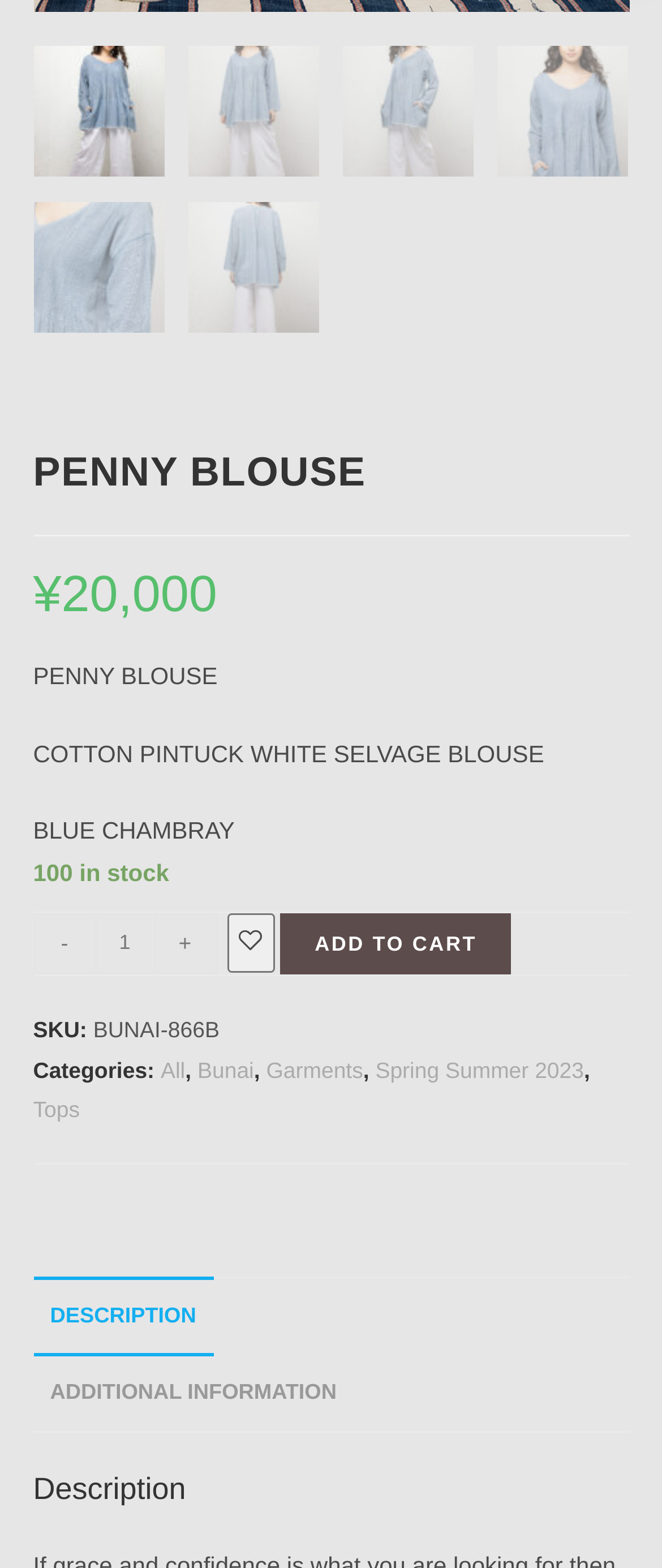Please specify the bounding box coordinates of the region to click in order to perform the following instruction: "View additional information".

[0.05, 0.863, 0.534, 0.913]